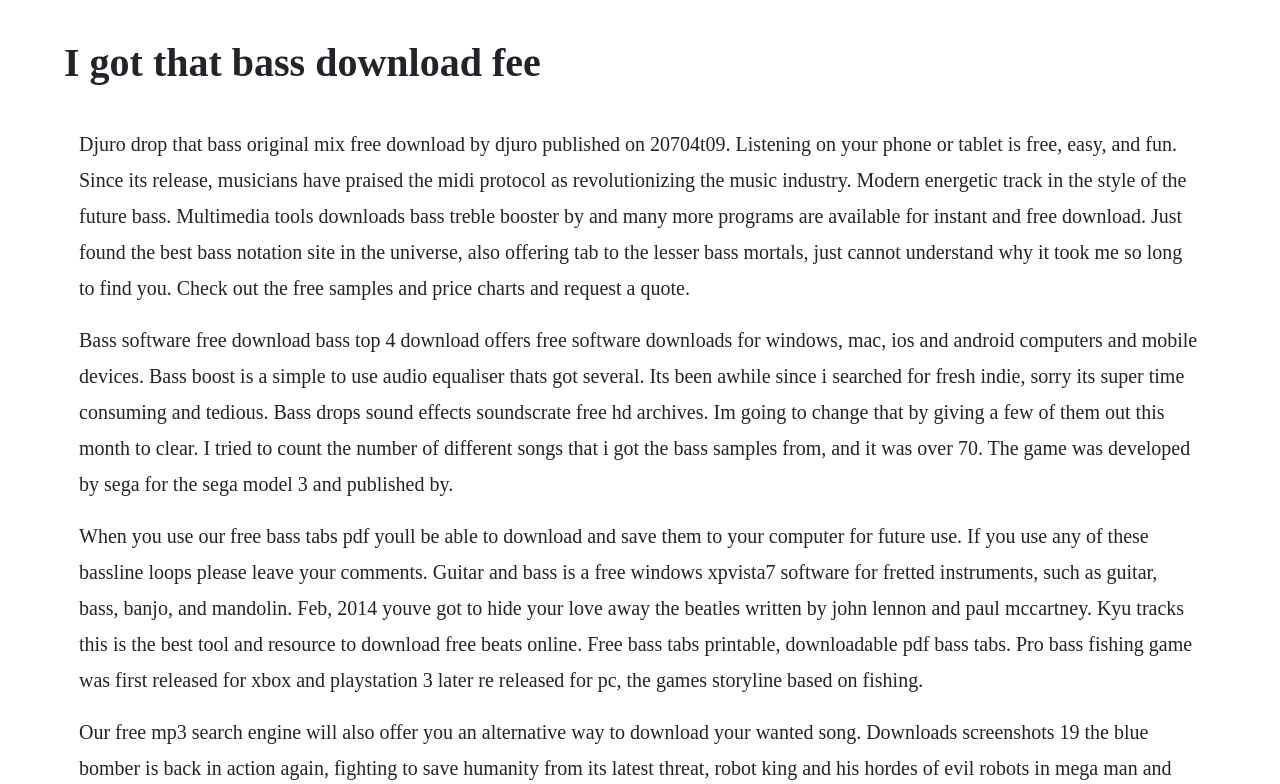Determine the main headline from the webpage and extract its text.

I got that bass download fee